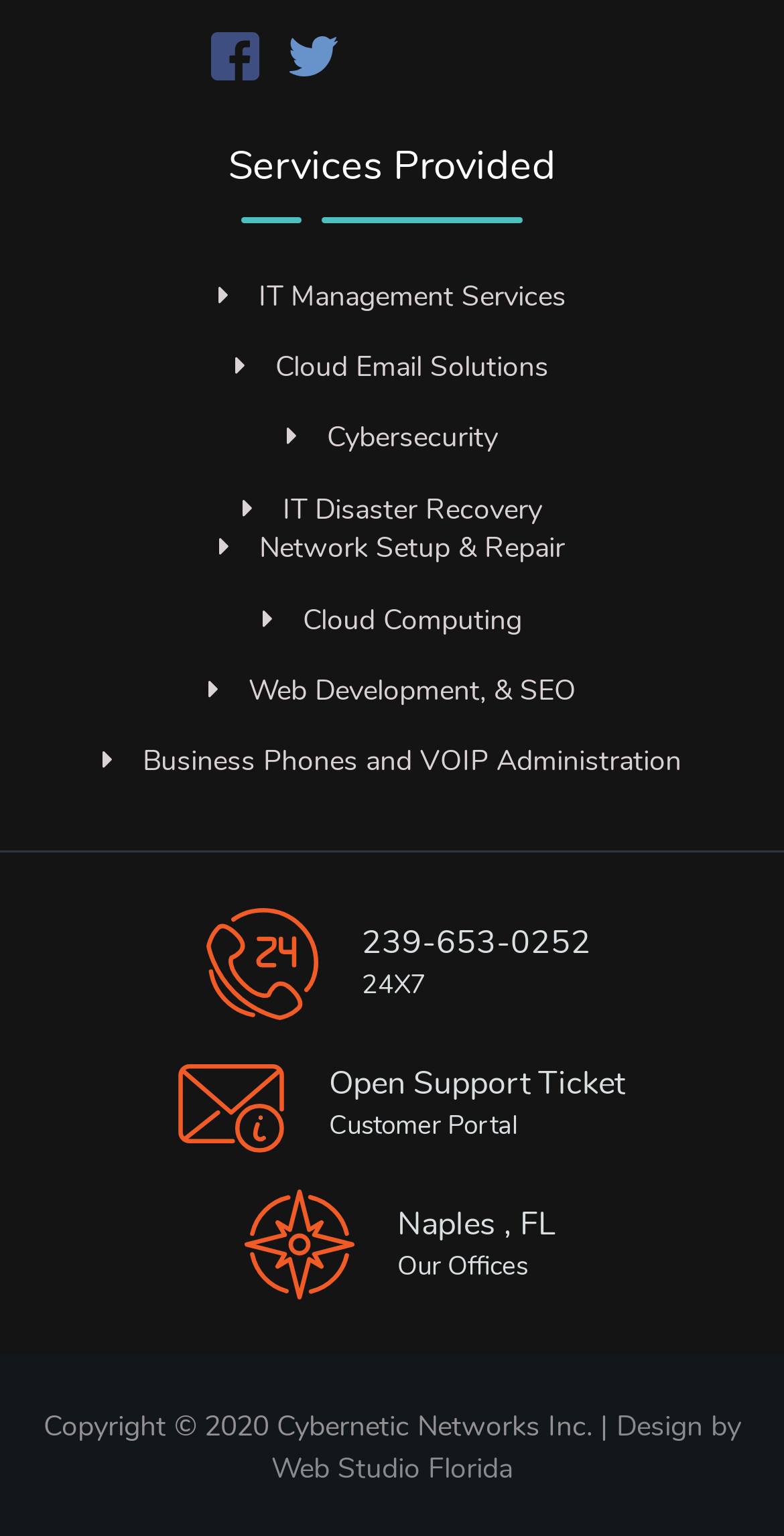What services are provided by the company?
Use the image to answer the question with a single word or phrase.

IT Management, Cloud Email, Cybersecurity, etc.